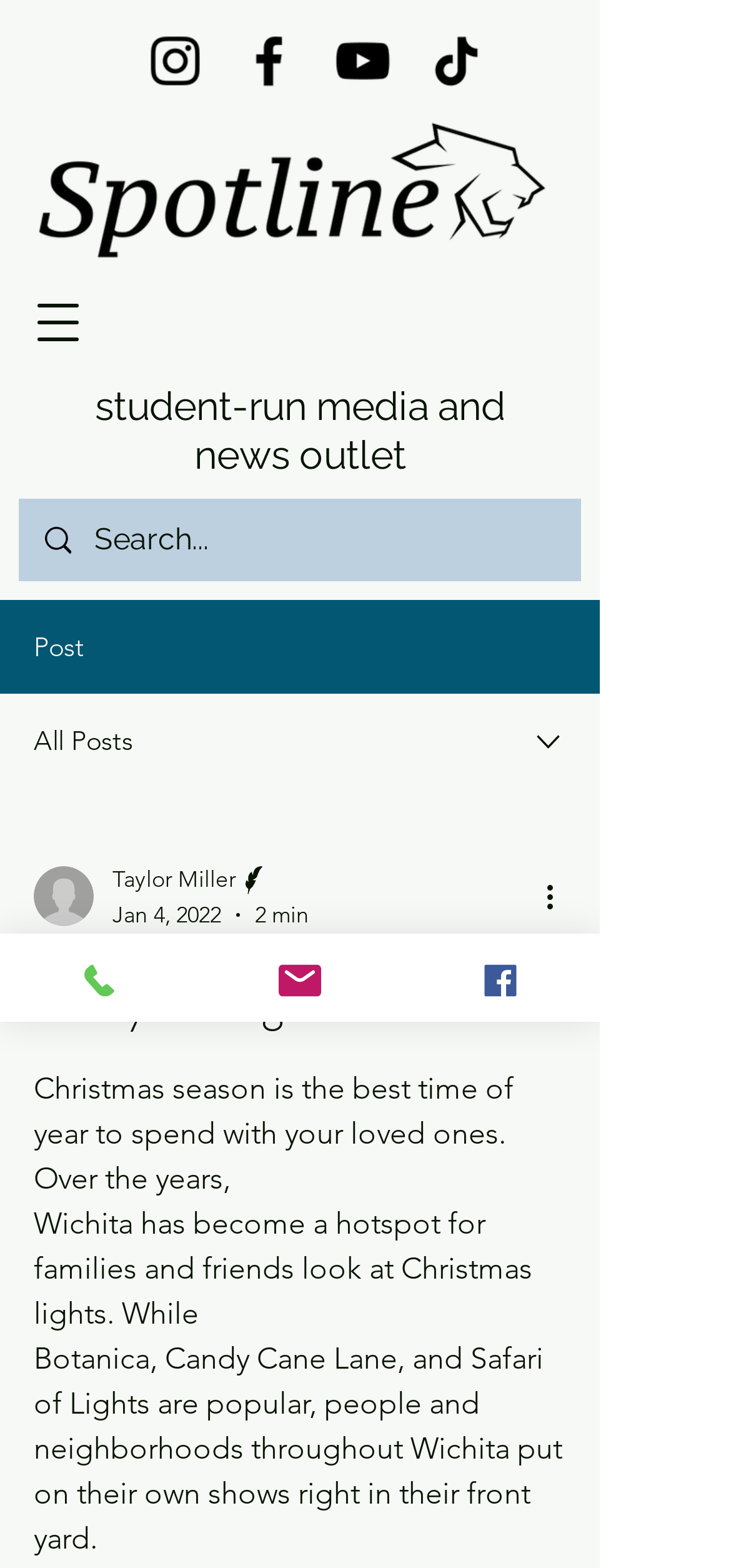Return the bounding box coordinates of the UI element that corresponds to this description: "aria-label="YouTube"". The coordinates must be given as four float numbers in the range of 0 and 1, [left, top, right, bottom].

[0.451, 0.018, 0.541, 0.06]